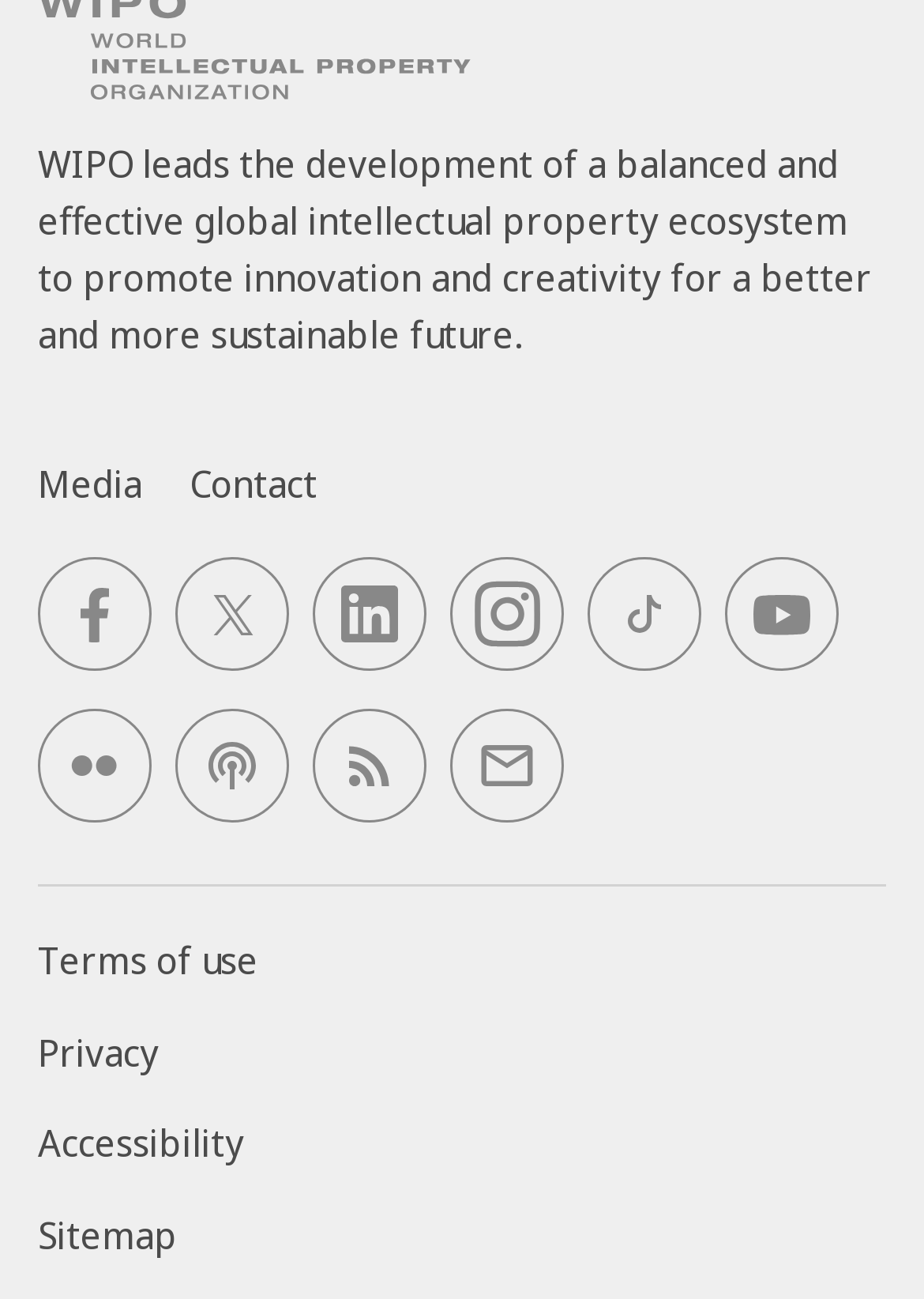Could you provide the bounding box coordinates for the portion of the screen to click to complete this instruction: "Click on Media"?

[0.041, 0.352, 0.154, 0.392]